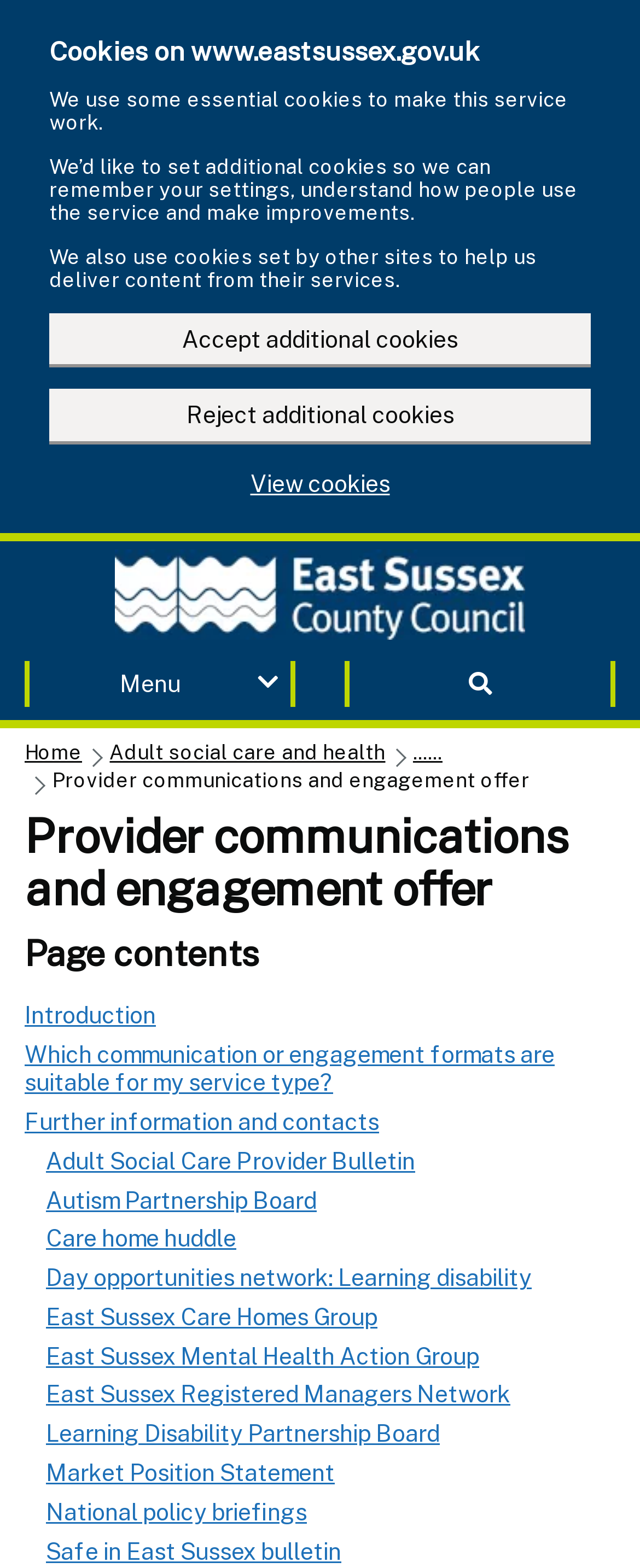Pinpoint the bounding box coordinates of the element you need to click to execute the following instruction: "View cookies". The bounding box should be represented by four float numbers between 0 and 1, in the format [left, top, right, bottom].

[0.391, 0.3, 0.609, 0.318]